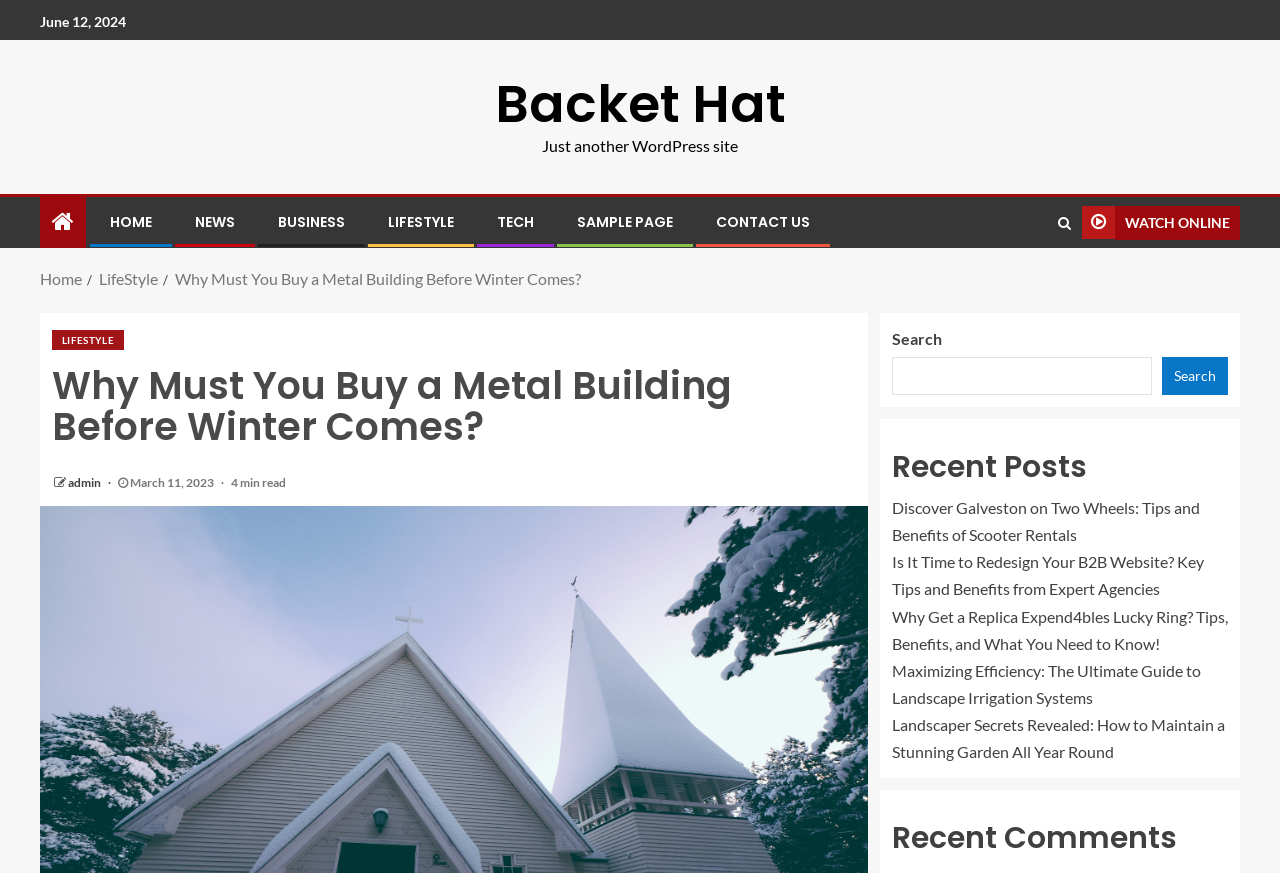Use a single word or phrase to answer the question:
What is the purpose of the button in the search section?

Search